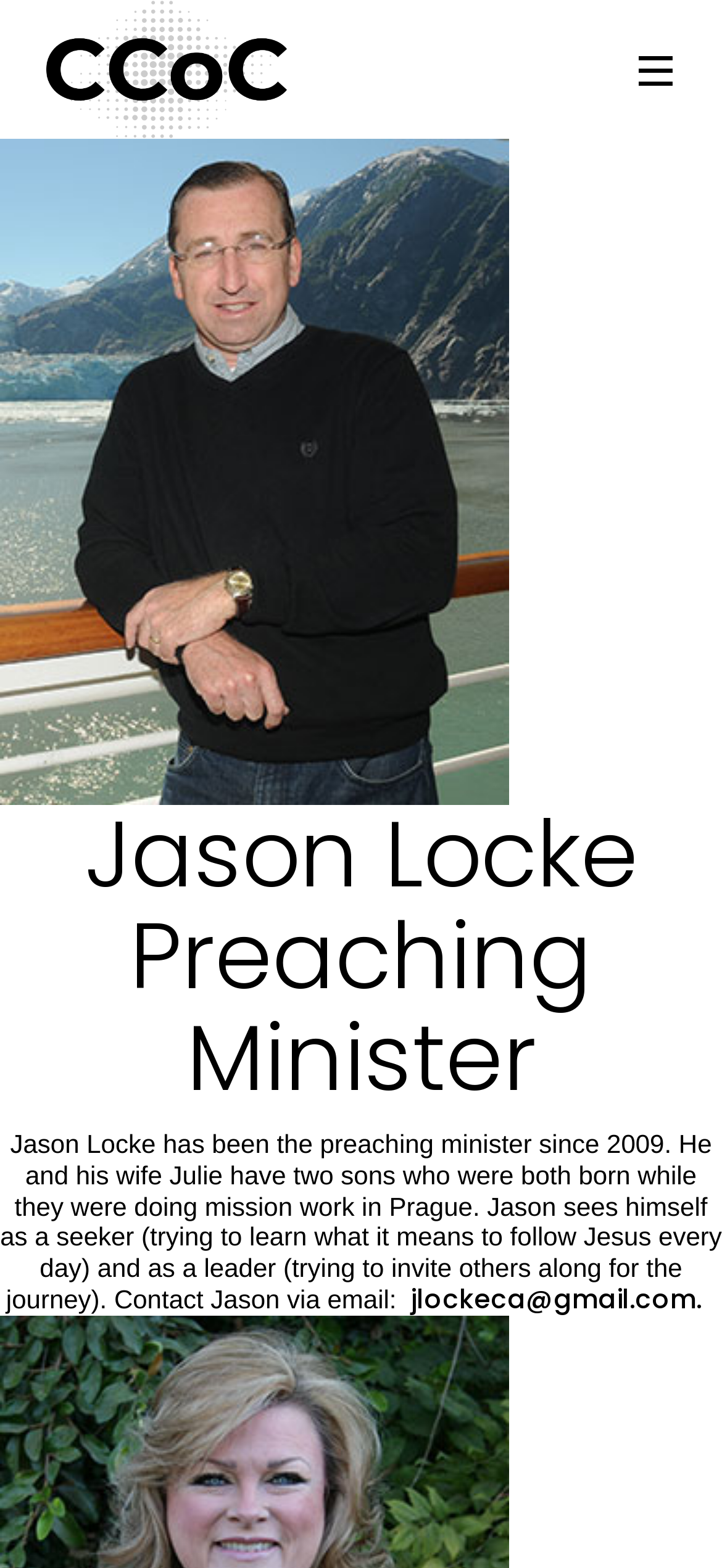Produce an elaborate caption capturing the essence of the webpage.

The webpage is about the staff and elders of College Church of Christ. At the top left, there is a small image. On the top right, there is a link with an icon. Below the icon, there is a larger image of Jason Locke, a preaching minister. Next to the image, there is a heading that reads "Jason Locke Preaching Minister". 

Below the heading, there is a paragraph of text that describes Jason Locke's background, including his role as preaching minister since 2009, his family, and his approach to his faith. The text also provides his contact information, including an email address, which is a clickable link.